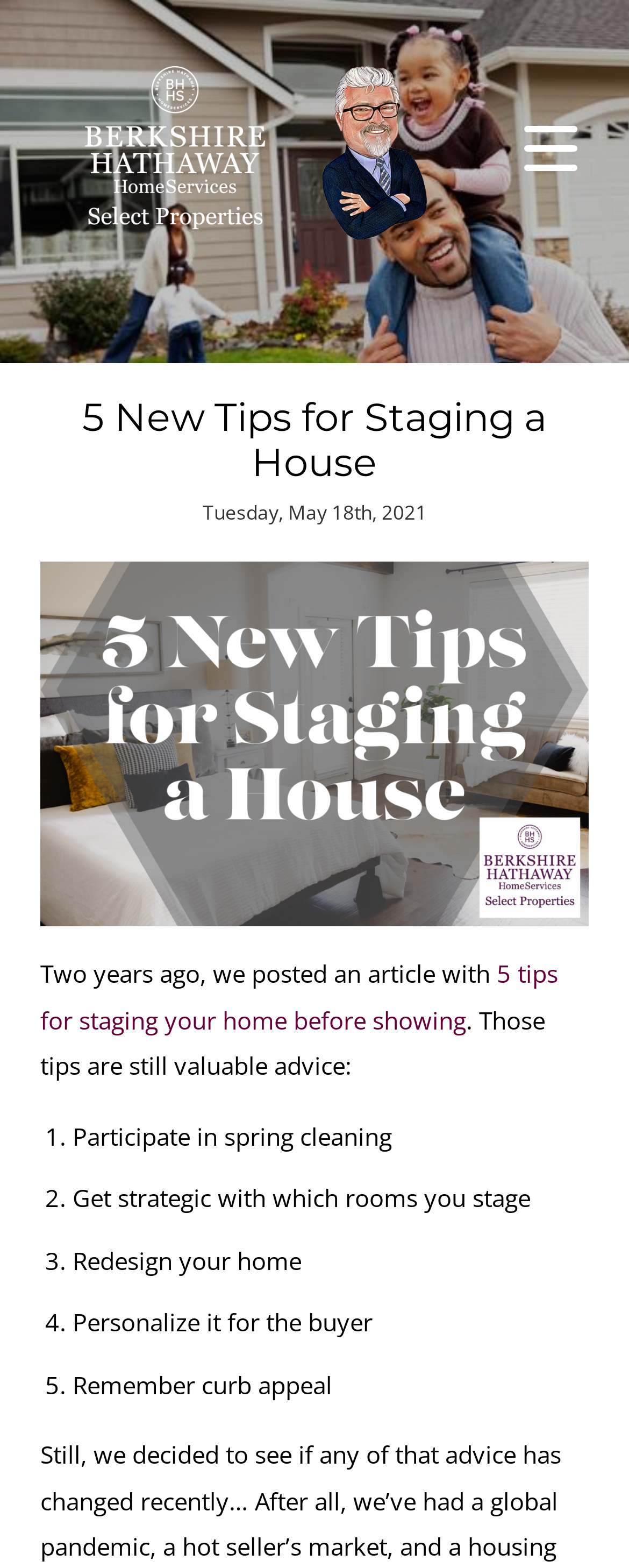Please determine the primary heading and provide its text.

5 New Tips for Staging a House